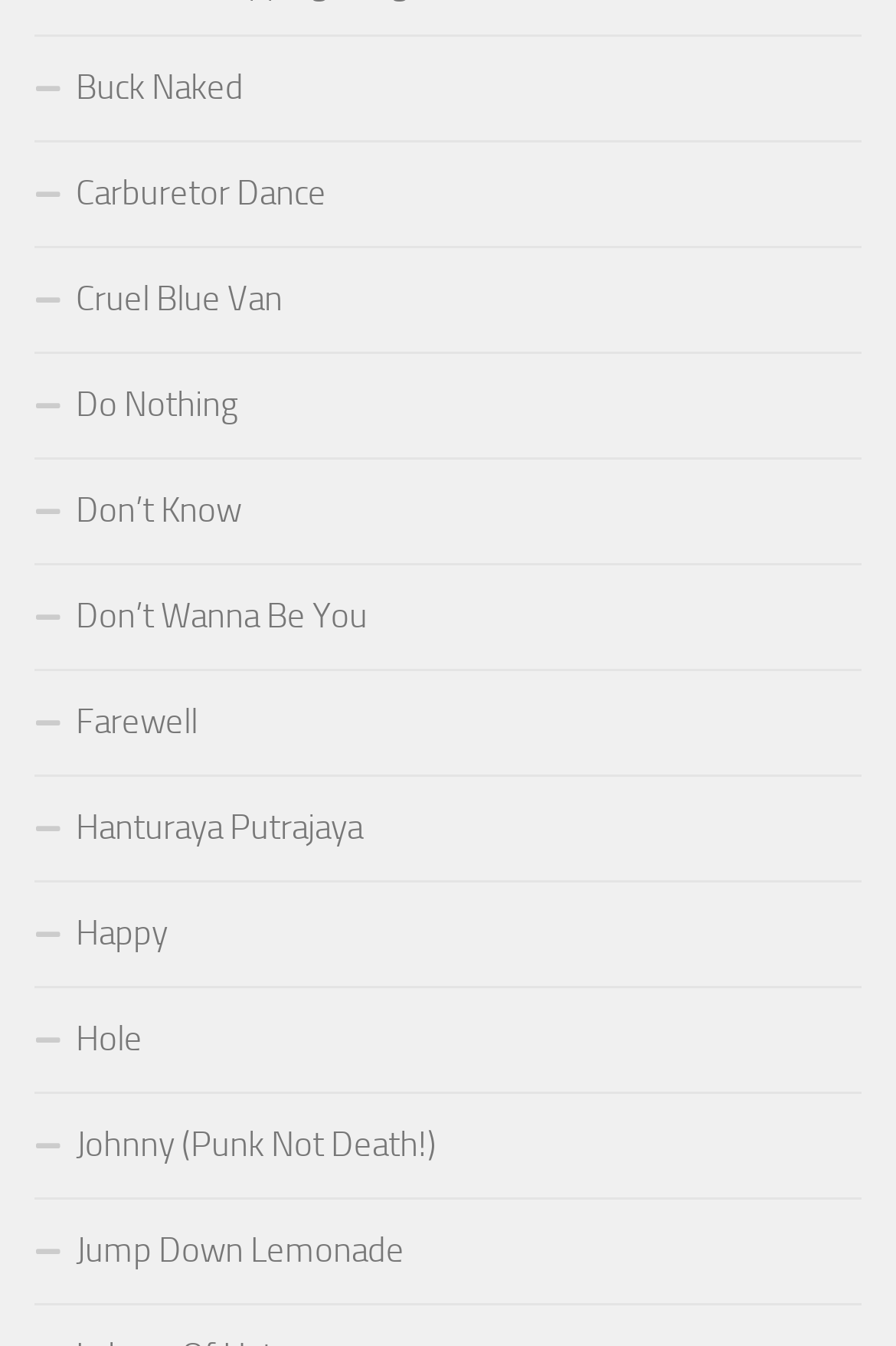Please reply with a single word or brief phrase to the question: 
What is the first song listed?

Buck Naked